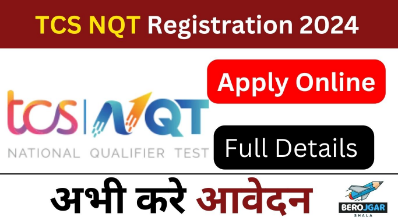What does 'अभी करे आवेदन' translate to?
Using the information from the image, provide a comprehensive answer to the question.

The phrase 'अभी करे आवेदन' is a Hindi phrase that translates to 'Apply Now', which is an encouragement to prospective candidates to participate in the registration process immediately, without delay.